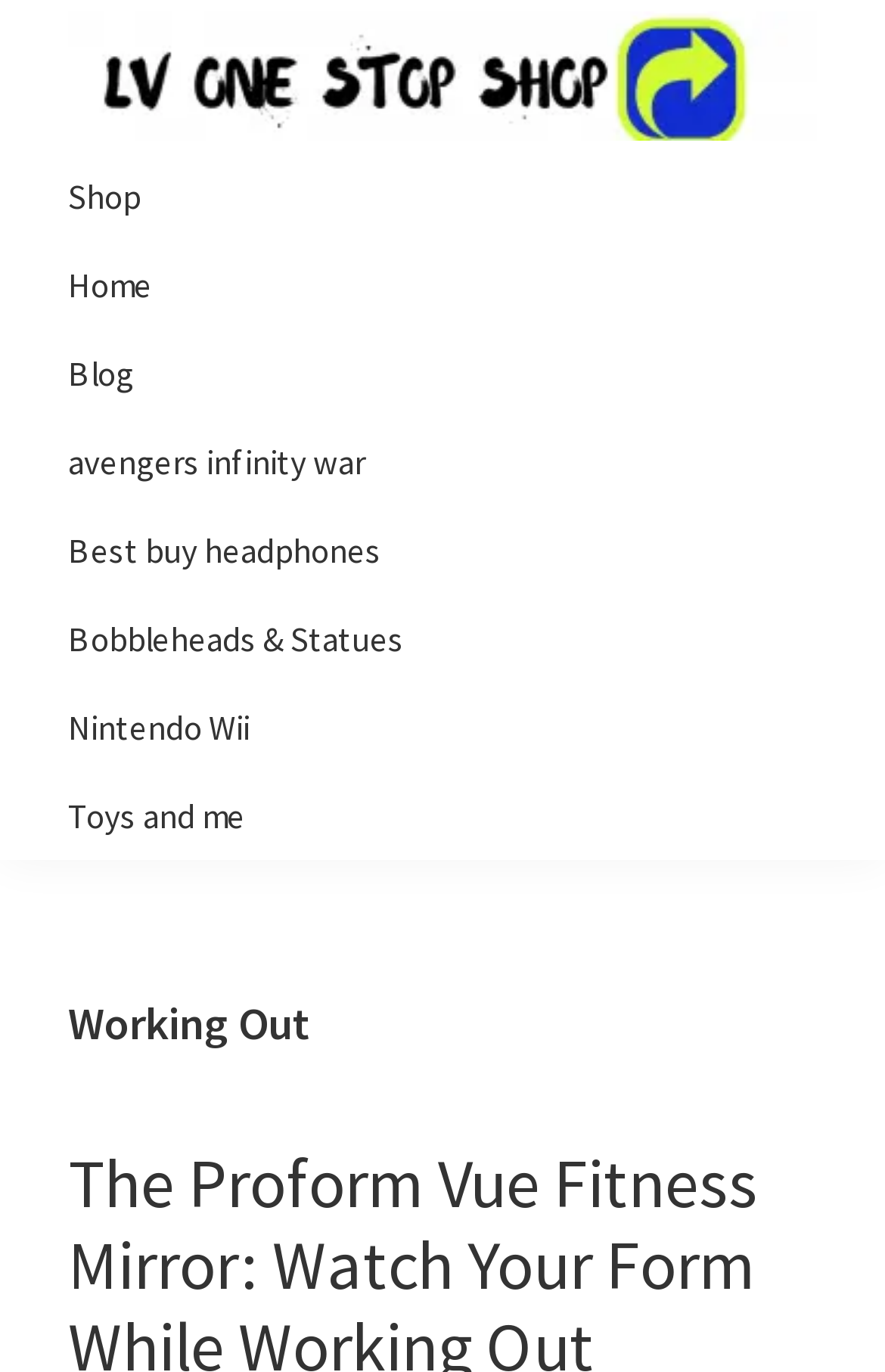Could you highlight the region that needs to be clicked to execute the instruction: "explore avengers infinity war"?

[0.077, 0.304, 0.923, 0.368]